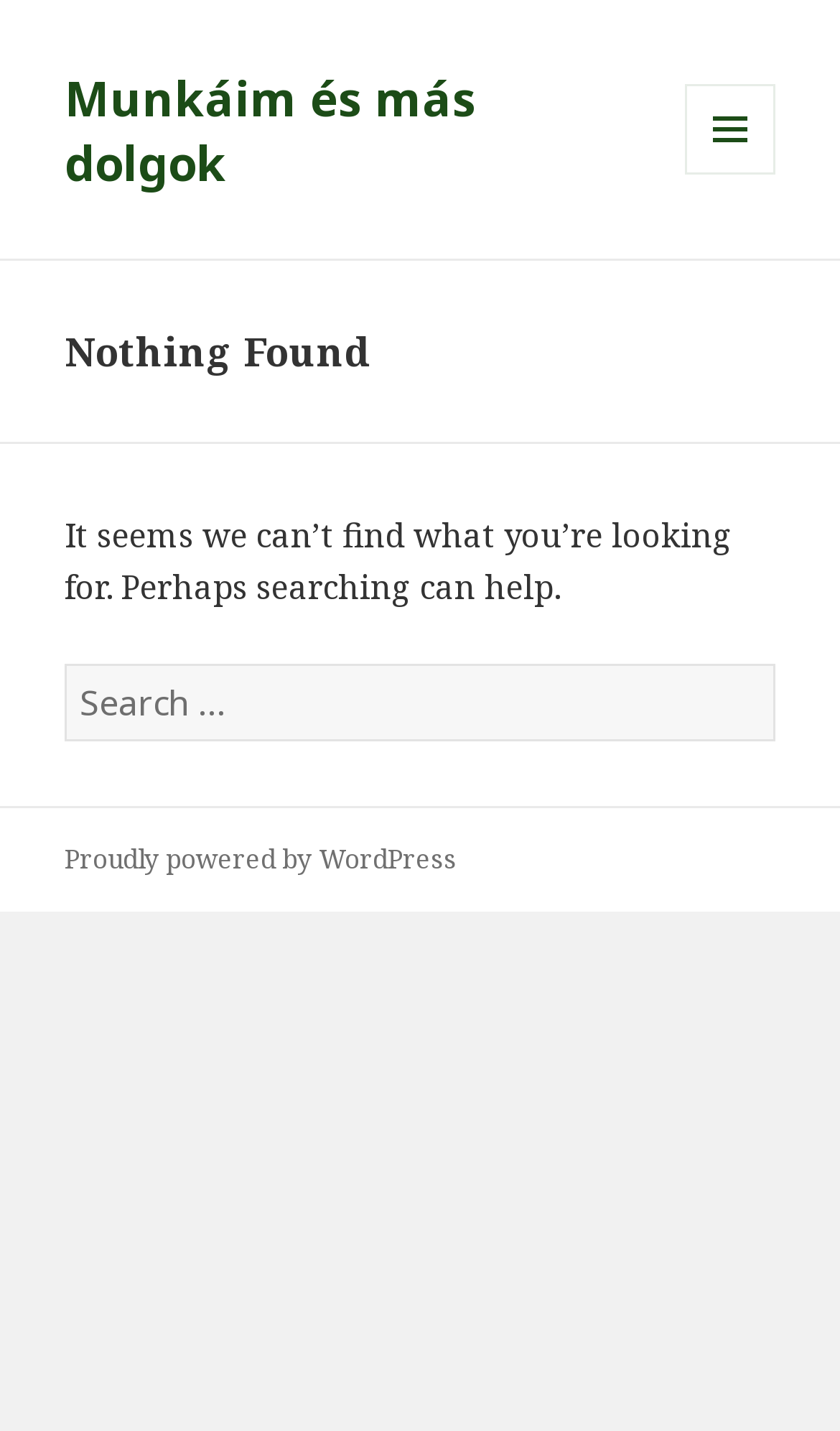What is the current status of the search?
From the screenshot, provide a brief answer in one word or phrase.

Nothing Found